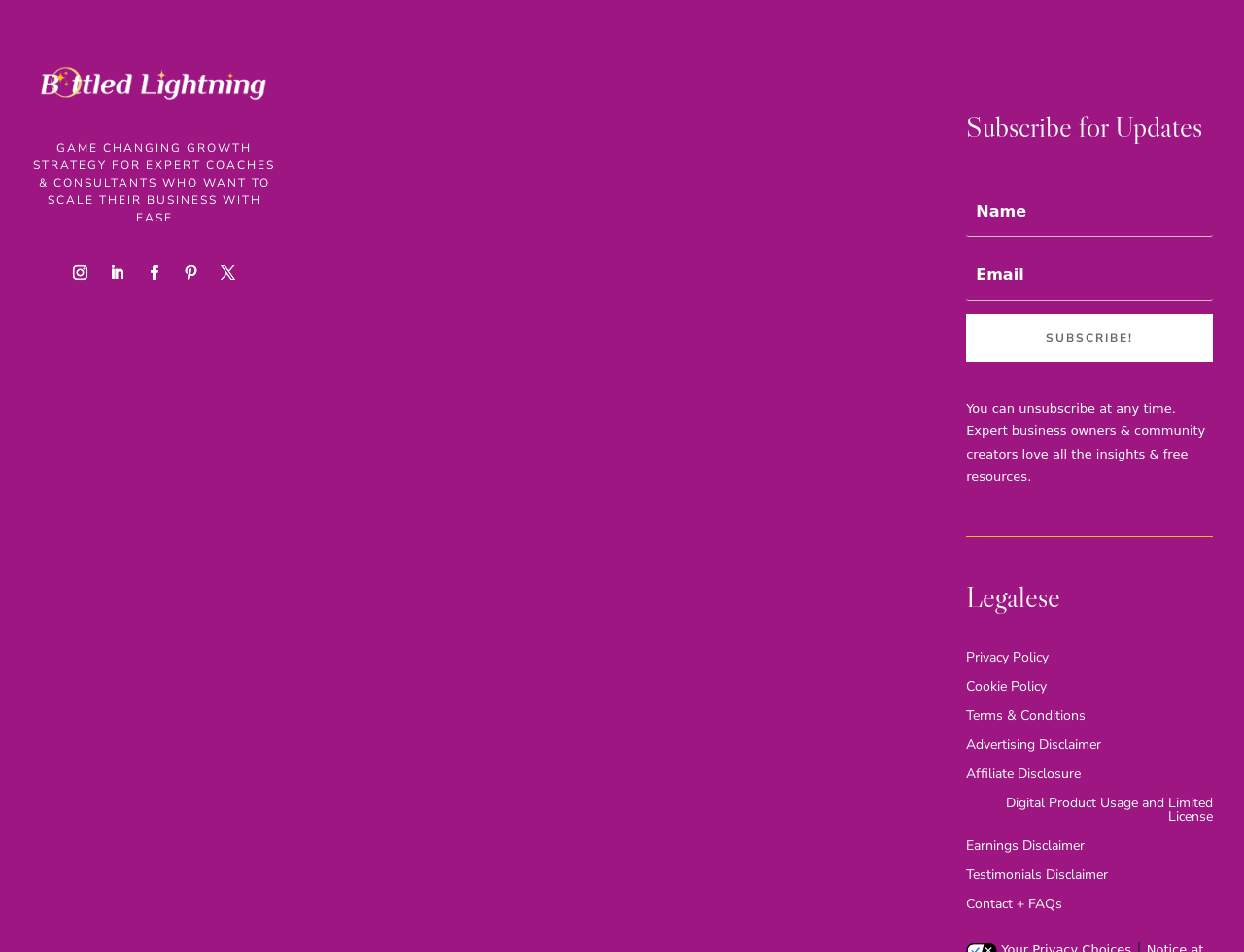From the webpage screenshot, predict the bounding box of the UI element that matches this description: "Cookie Policy".

[0.777, 0.715, 0.842, 0.737]